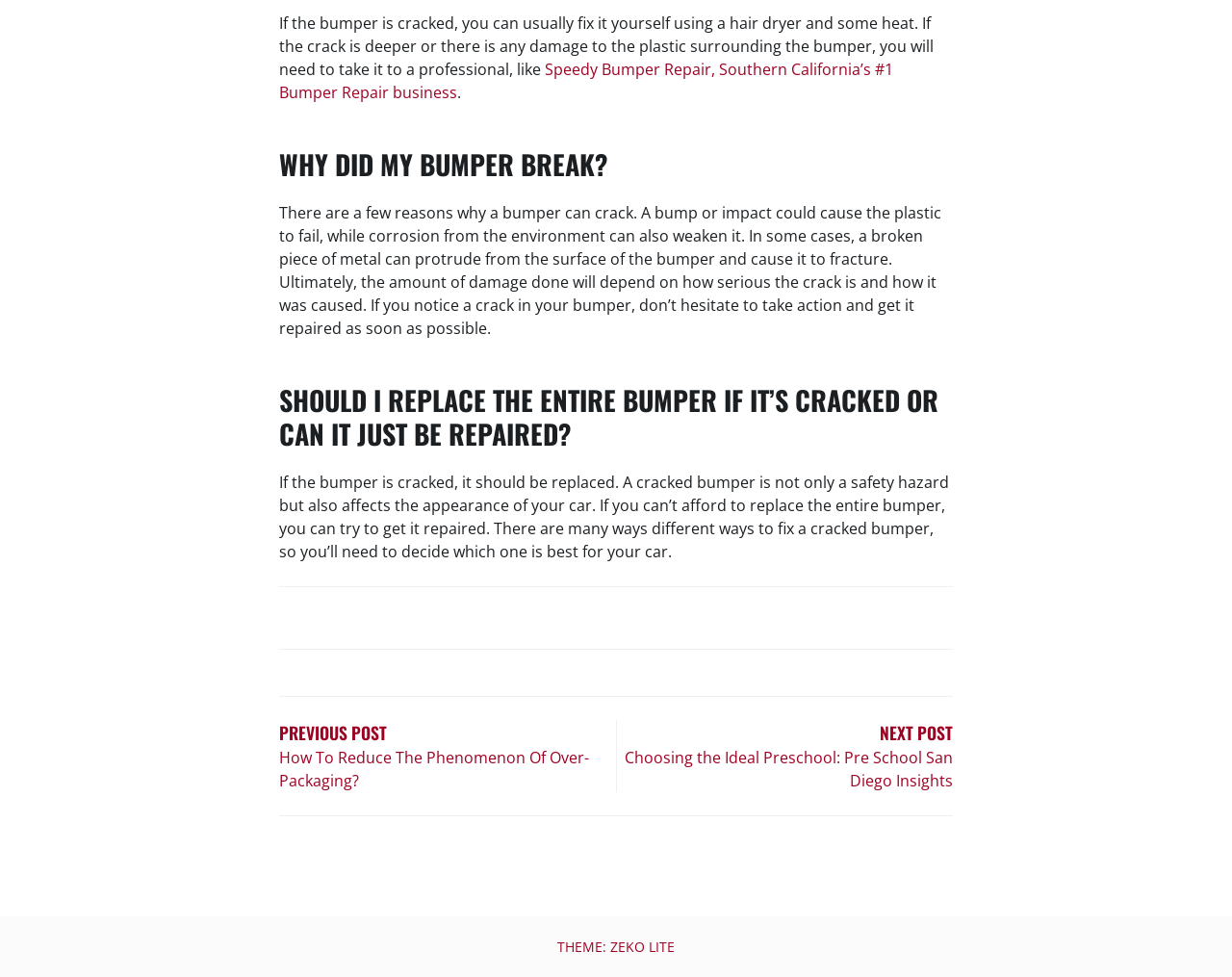Provide your answer in one word or a succinct phrase for the question: 
What is the topic of the previous post mentioned in the webpage?

Over-Packaging